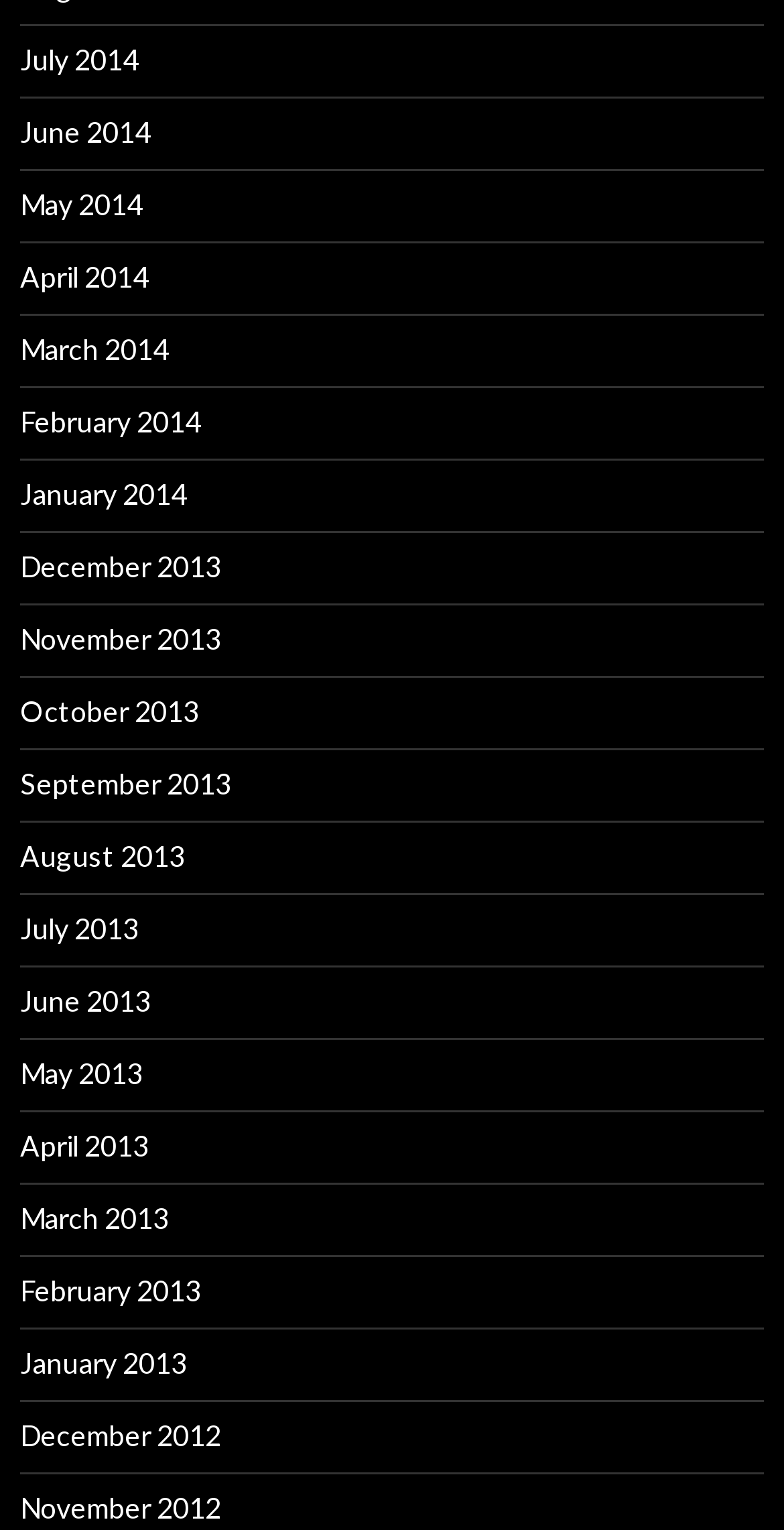What is the common theme among the links?
Analyze the image and deliver a detailed answer to the question.

By examining the list of links, I found that all the links have a common theme, which is months. Each link represents a specific month, ranging from July 2013 to December 2012.